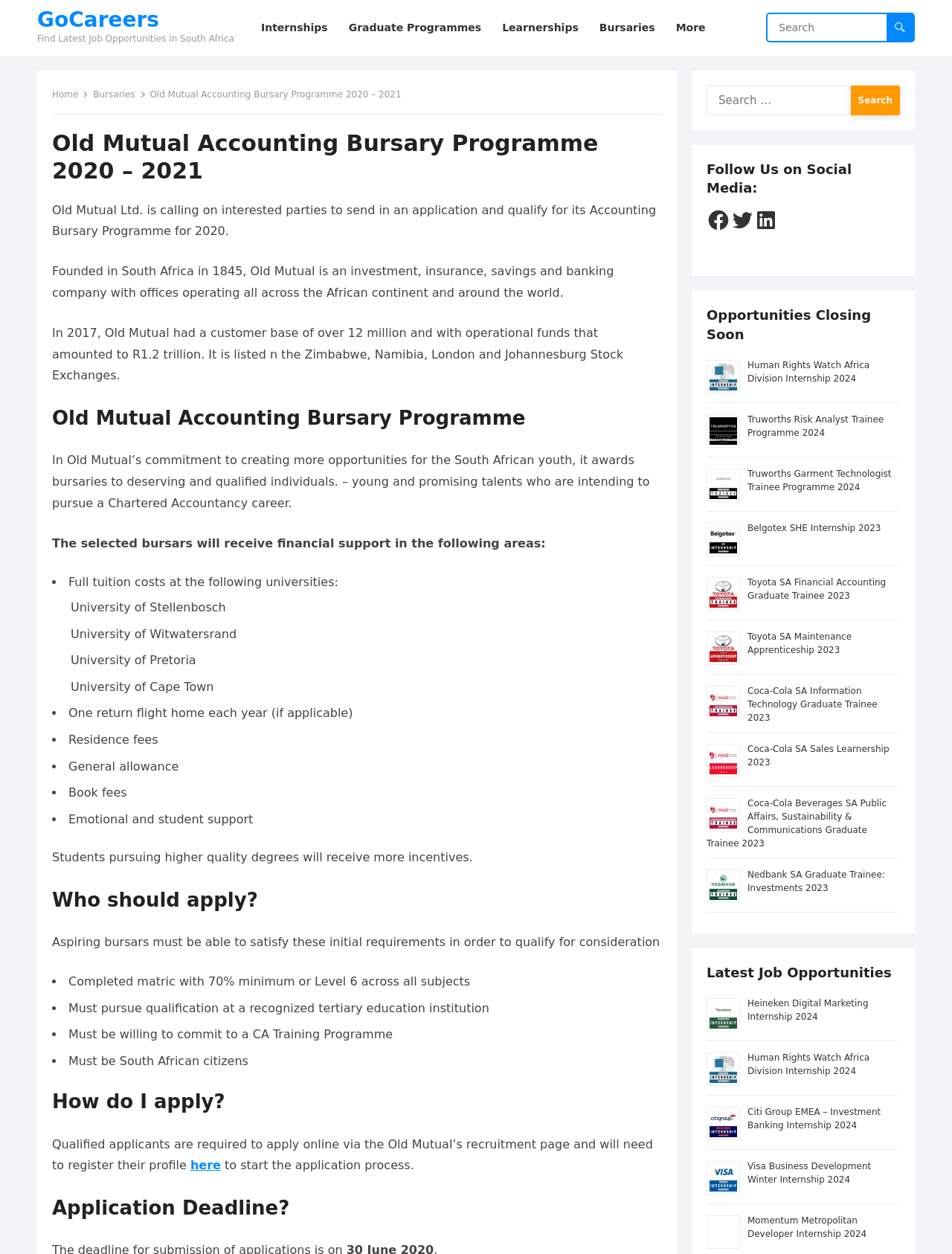Refer to the image and provide an in-depth answer to the question:
What is the minimum matric result required to apply for the bursary?

According to the initial requirements listed, aspiring bursars must have completed matric with 70% minimum or Level 6 across all subjects in order to qualify for consideration.